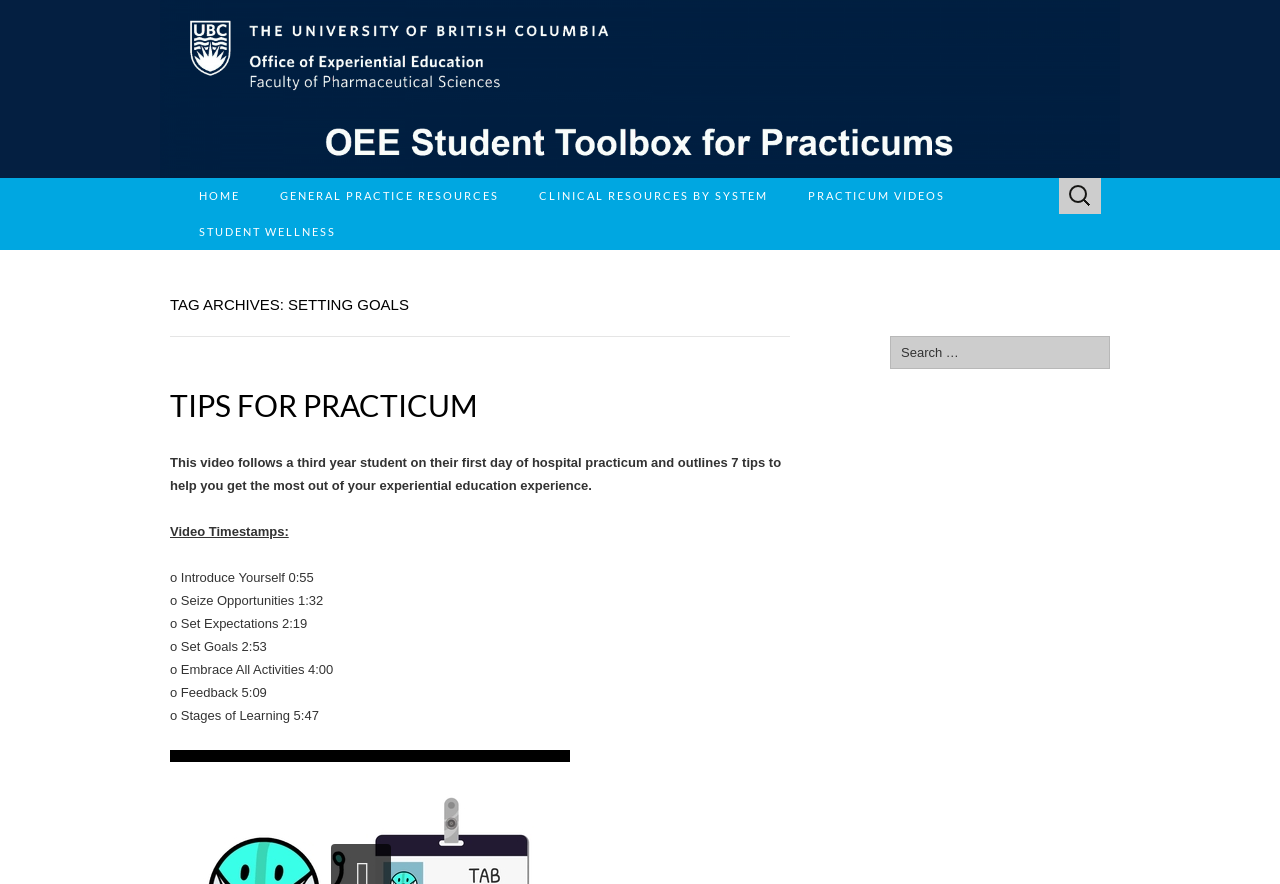Please find and generate the text of the main header of the webpage.

TAG ARCHIVES: SETTING GOALS